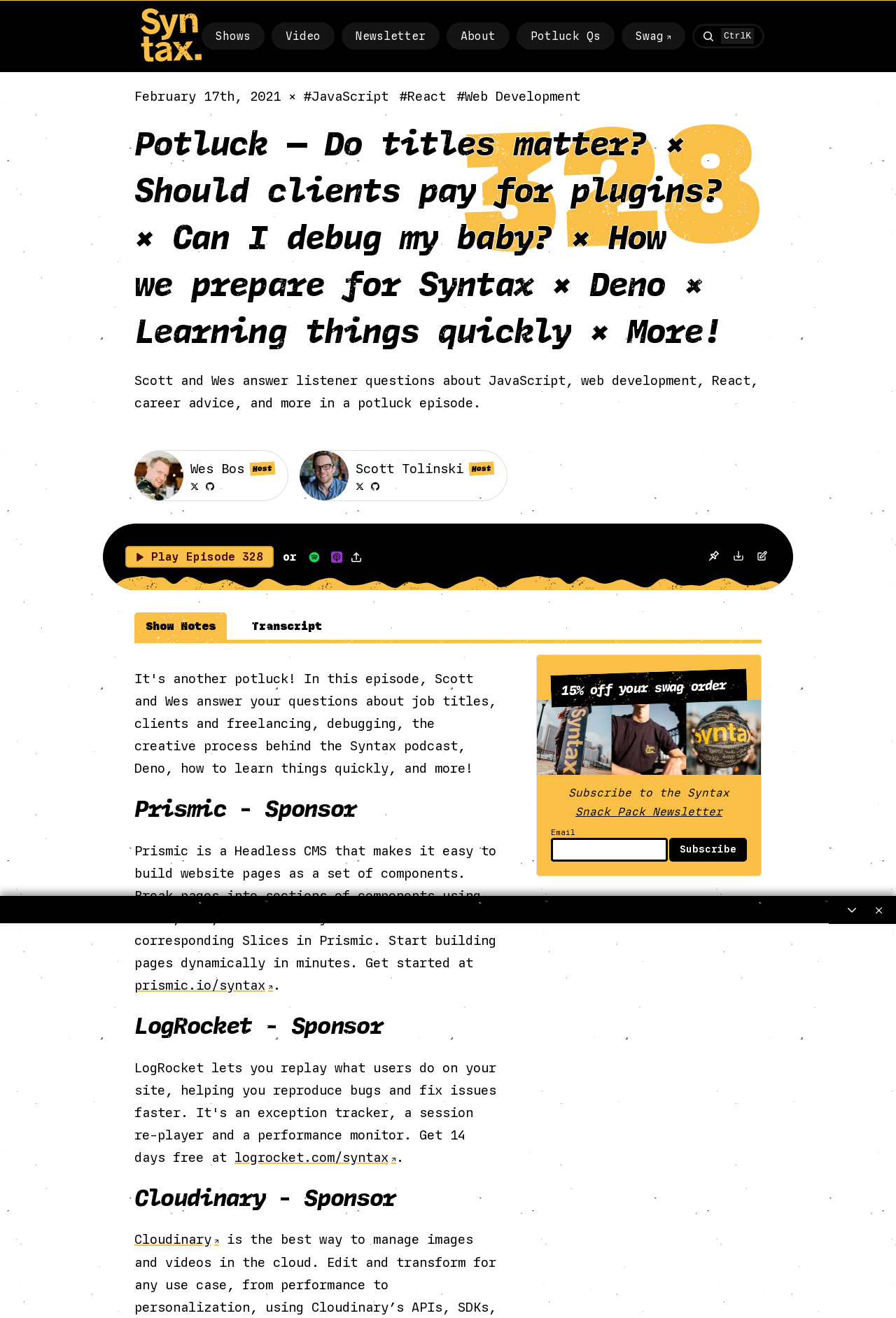Predict the bounding box coordinates of the area that should be clicked to accomplish the following instruction: "View Dr. Amelia's services". The bounding box coordinates should consist of four float numbers between 0 and 1, i.e., [left, top, right, bottom].

None